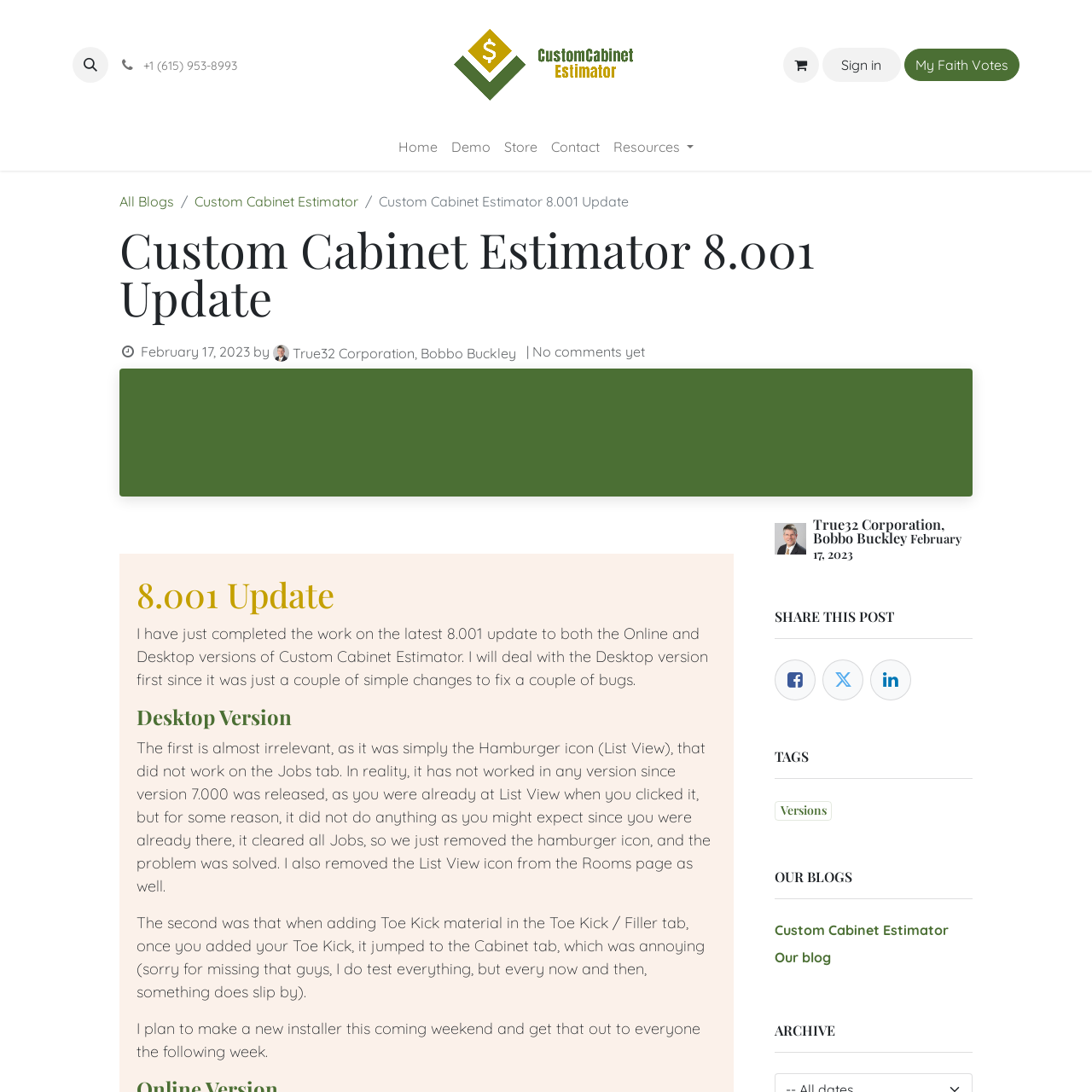Answer the question below with a single word or a brief phrase: 
What is the update version of Custom Cabinet Estimator?

8.001